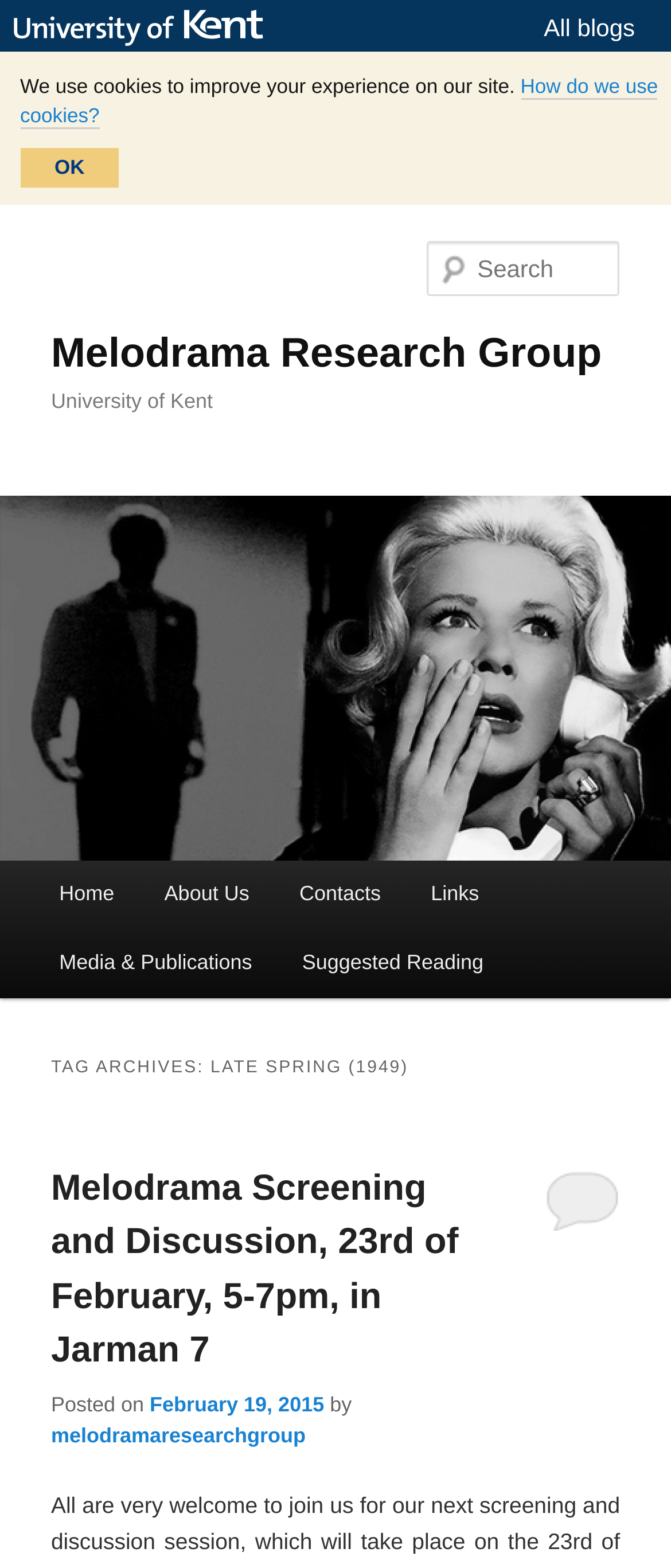Offer a detailed explanation of the webpage layout and contents.

The webpage is about the Melodrama Research Group, specifically focused on the 1949 film "Late Spring". At the top left, there is a link to the University of Kent. On the top right, there is a button labeled "All blogs". Below the button, there is a static text warning about the use of cookies, accompanied by a link to learn more about it. 

On the top center, there are two links, "Skip to primary content" and "Skip to secondary content", which are likely accessibility features. Below these links, there are two headings, "Melodrama Research Group" and "University of Kent", which are likely the title and affiliation of the research group.

On the left side, there is a menu with links to "Home", "About Us", "Contacts", "Links", "Media & Publications", and "Suggested Reading". Below the menu, there is a search box labeled "Search Search".

The main content of the page is a blog post about a melodrama screening and discussion event, which took place on February 23rd, 2015. The post includes a heading with the event title, a link to the event details, and information about the date and author of the post. There is also an image related to the Melodrama Research Group on the left side of the page.